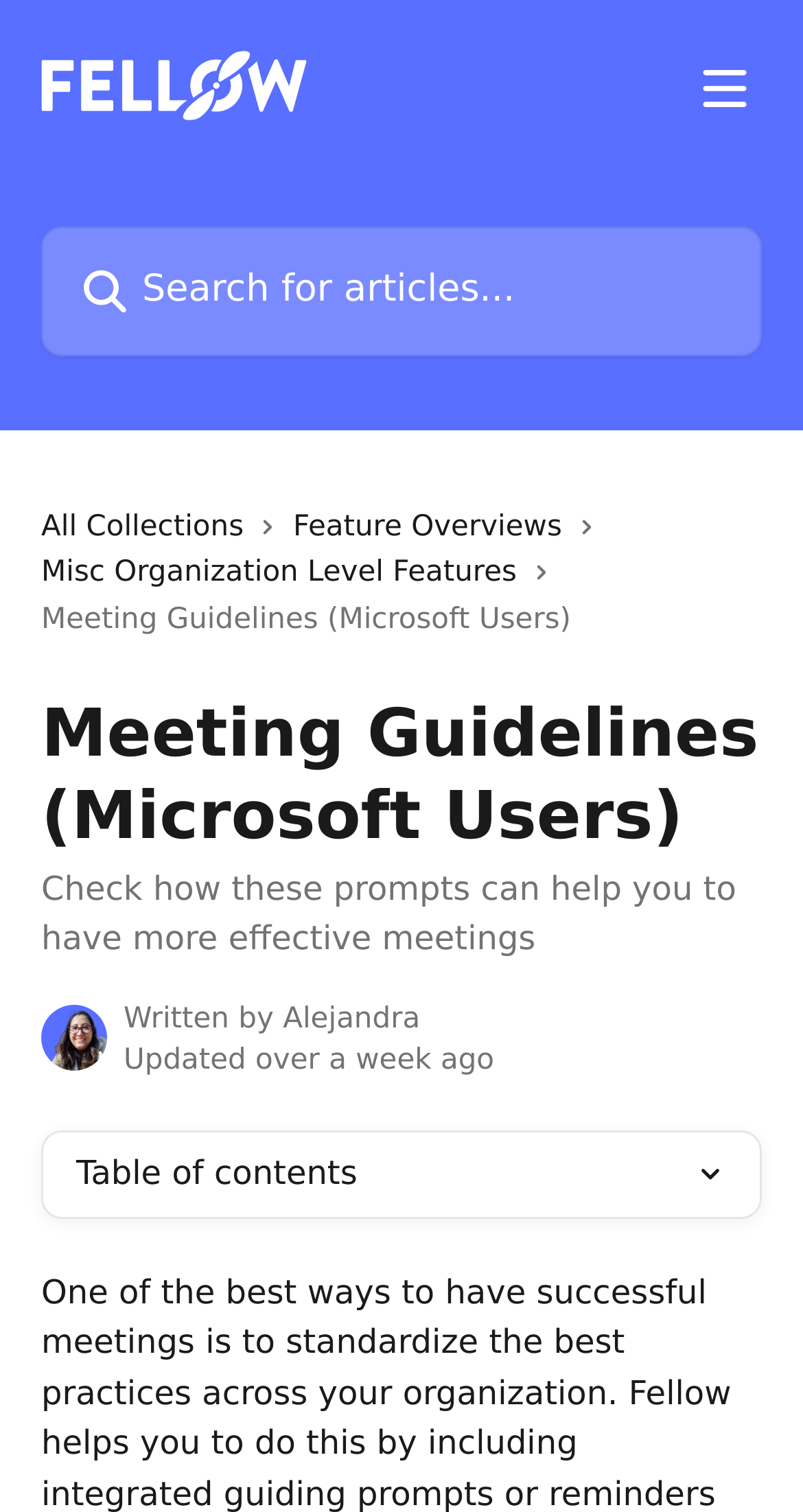When was the article updated?
Provide a detailed answer to the question, using the image to inform your response.

I found the answer by looking at the text 'Updated over a week ago' which is located below the author's name and avatar.